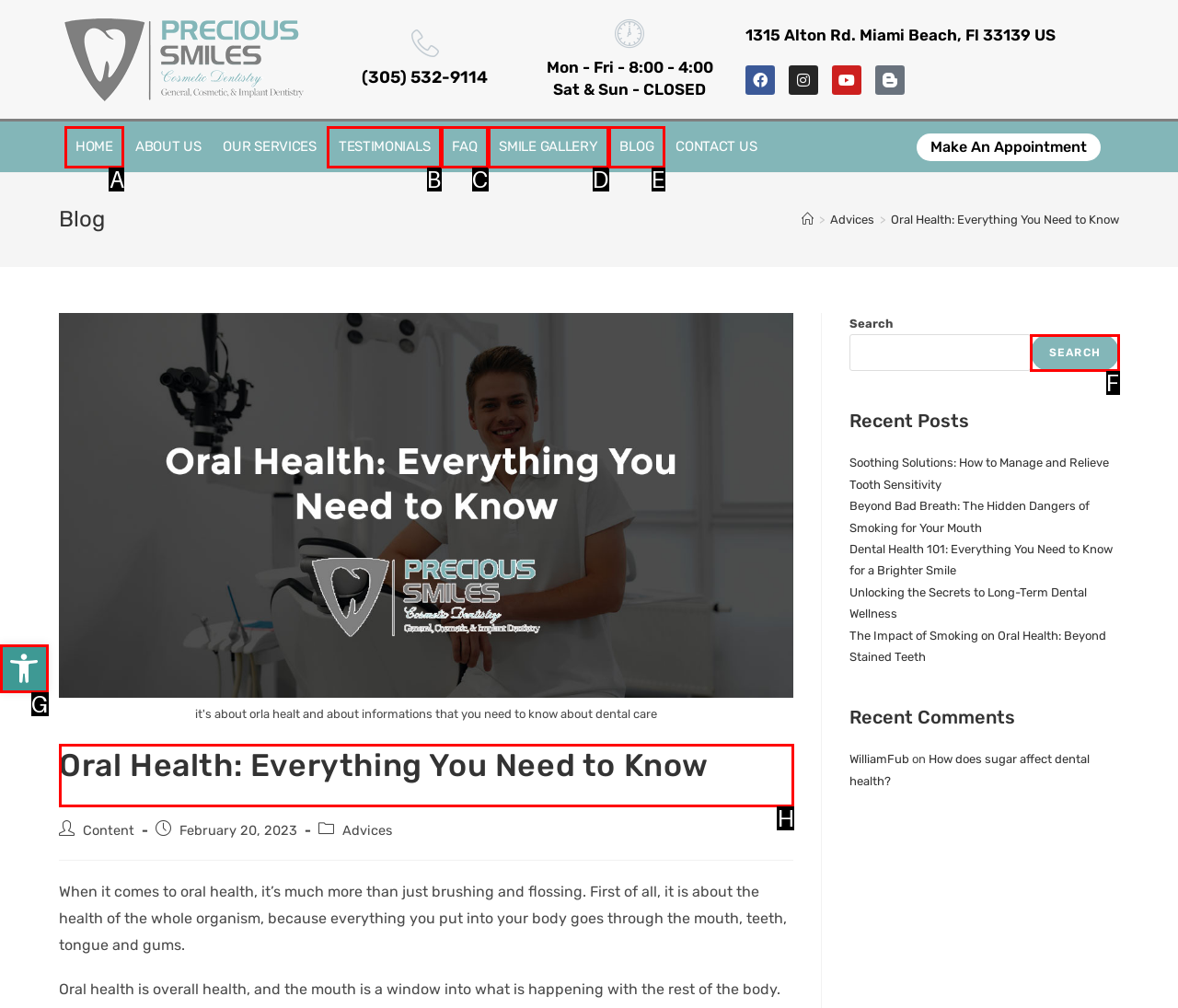Choose the letter of the UI element necessary for this task: Read the 'Oral Health: Everything You Need to Know' article
Answer with the correct letter.

H